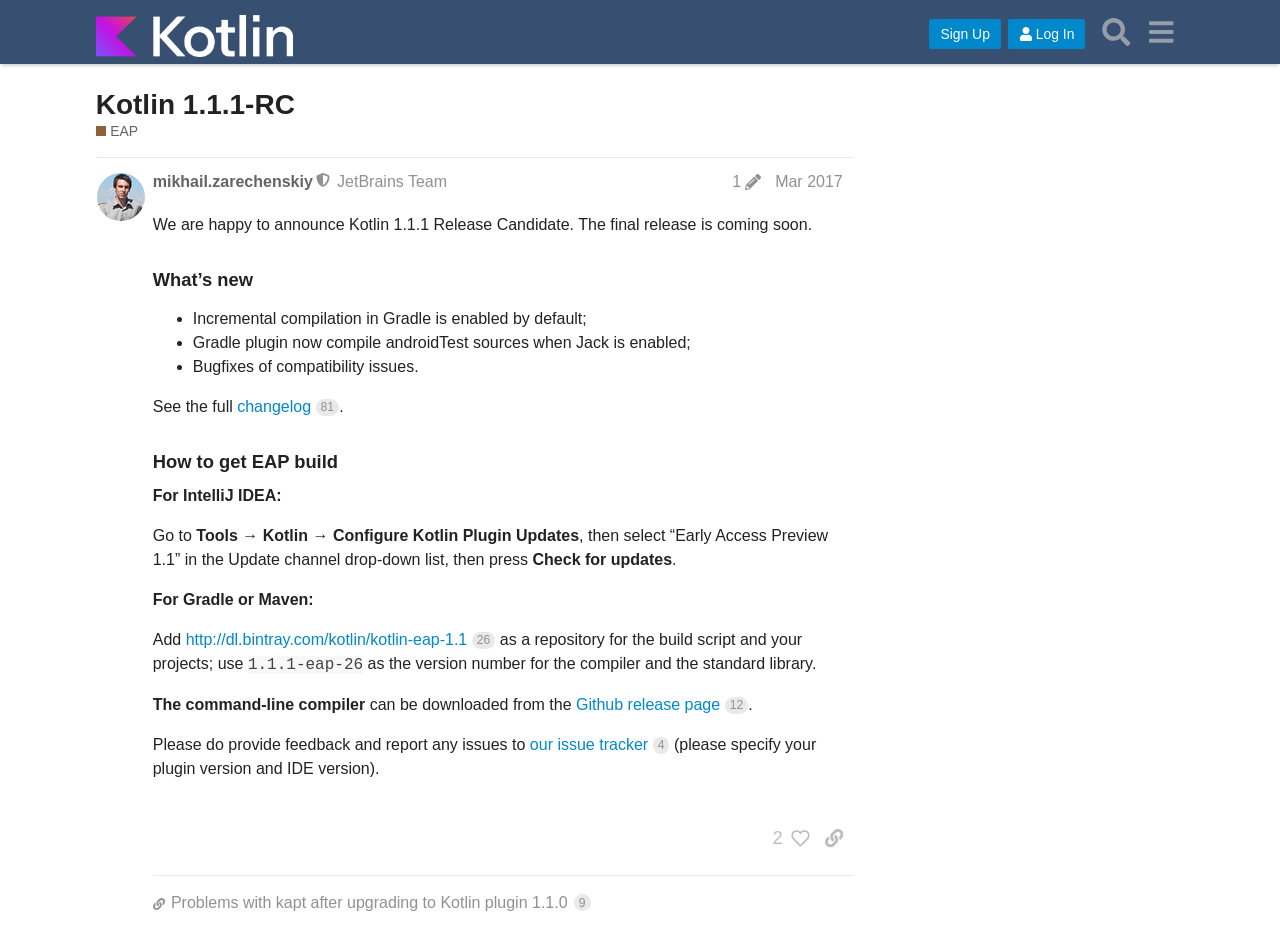Using the information in the image, could you please answer the following question in detail:
What is the purpose of the button 'post edit history'?

The button 'post edit history' is located next to the user 'mikhail.zarechenskiy' and has a '1' label, indicating that it allows users to view the edit history of the post.